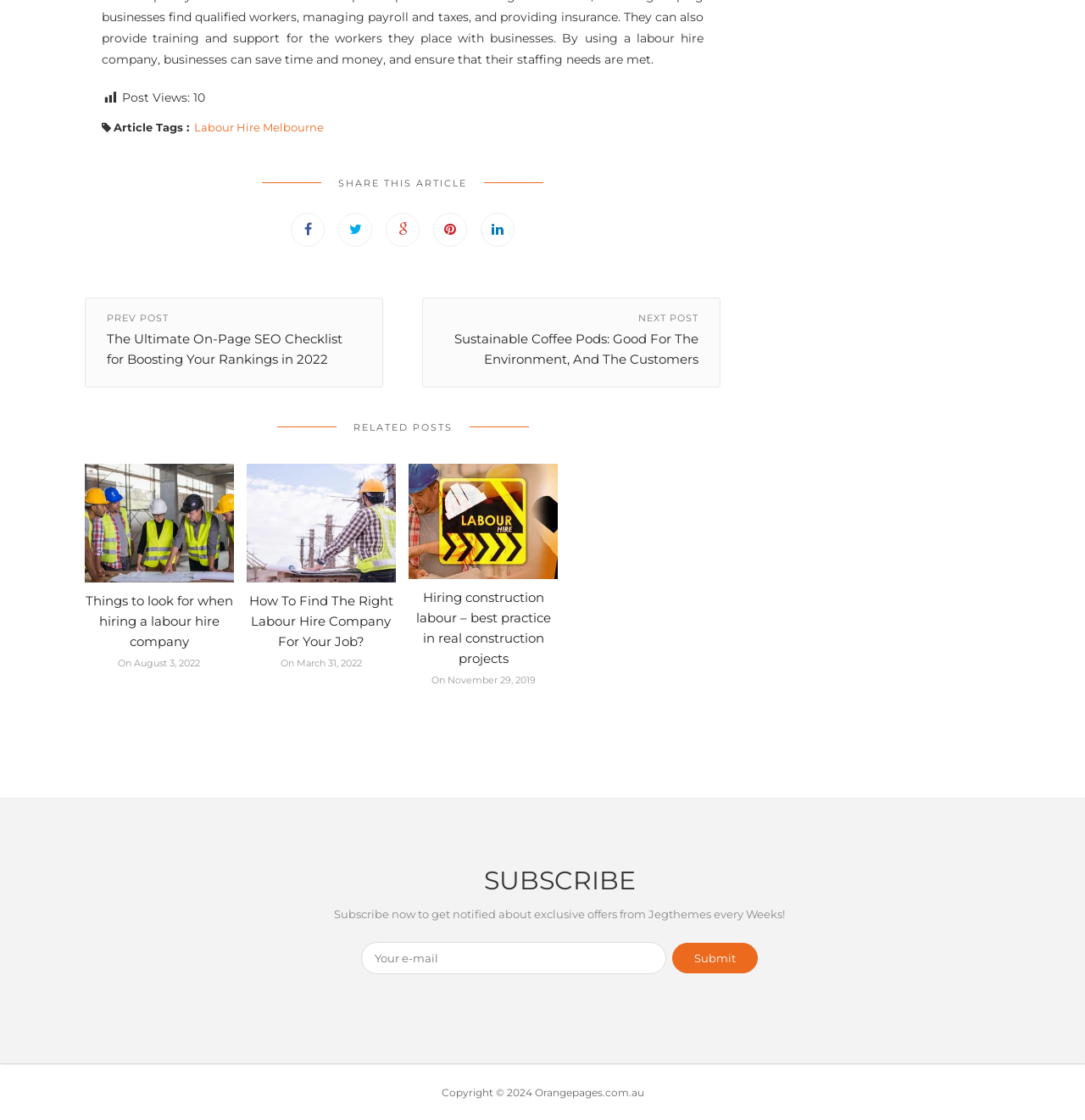Find the bounding box coordinates for the area that should be clicked to accomplish the instruction: "Click on the 'Submit' button".

[0.62, 0.842, 0.698, 0.869]